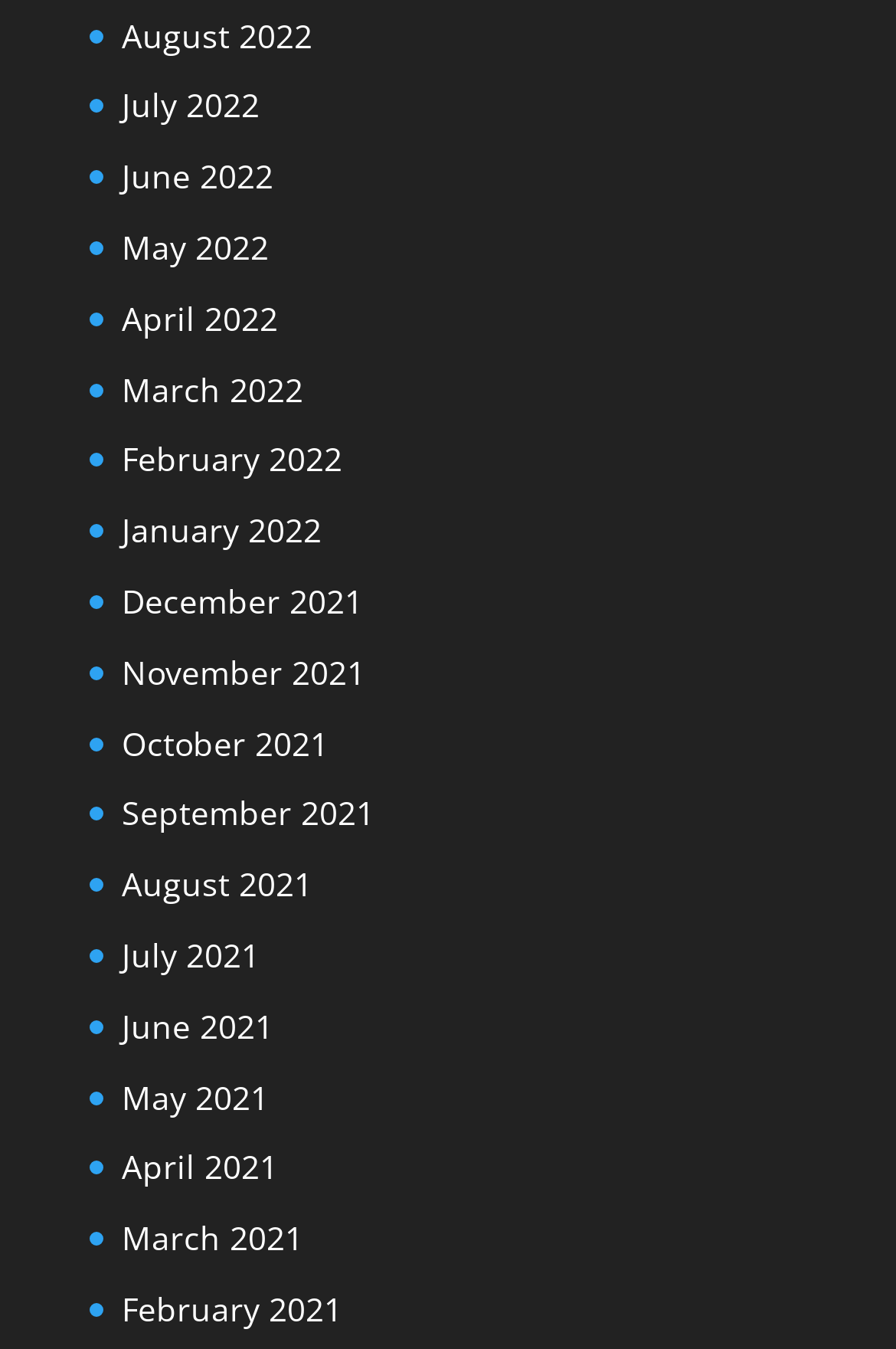What is the earliest month listed?
Refer to the image and provide a thorough answer to the question.

By examining the list of links, I found that the earliest month listed is February 2021, which is located at the bottom of the list.